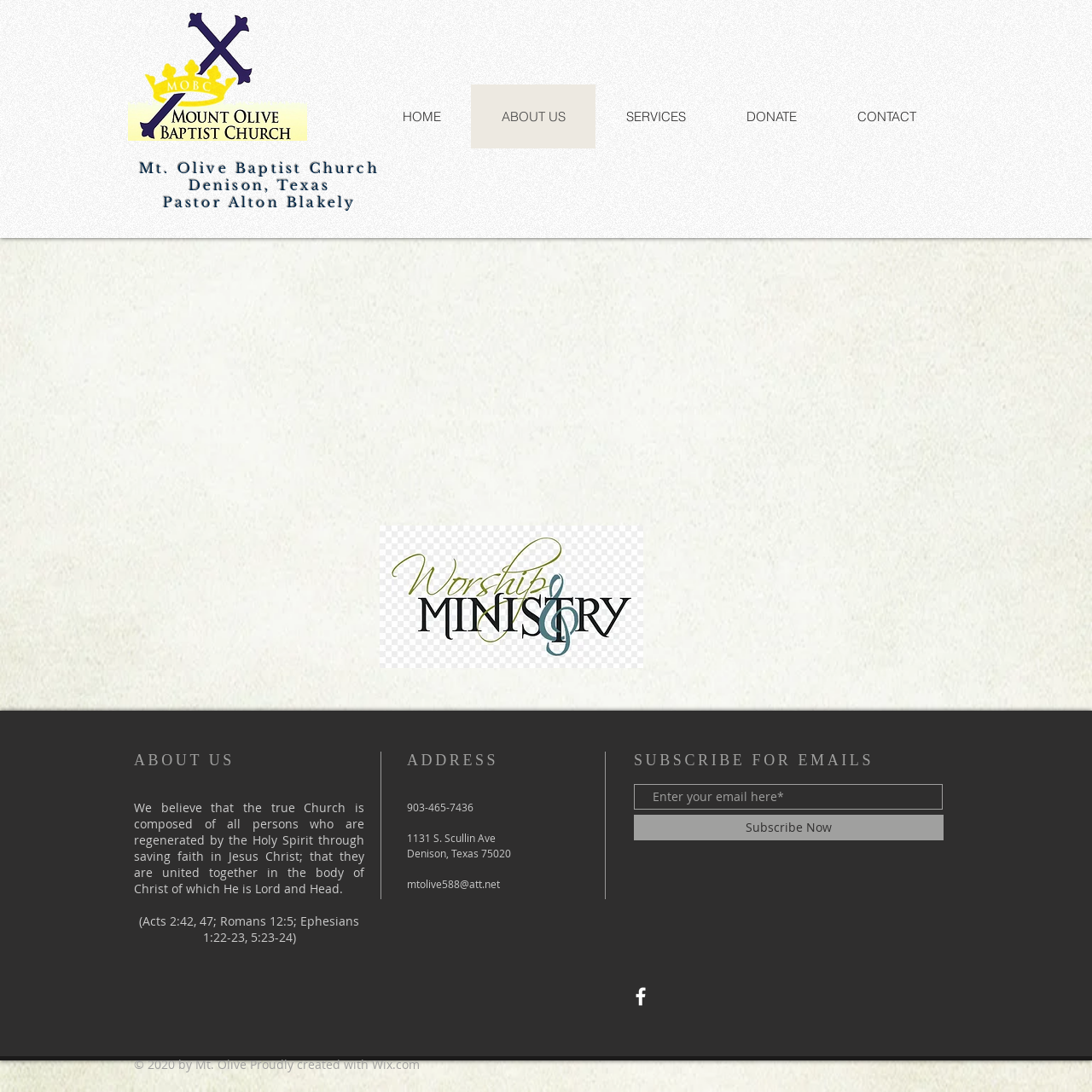Respond concisely with one word or phrase to the following query:
What is the image below the 'Deacon Ministry' section?

Worship and Ministry